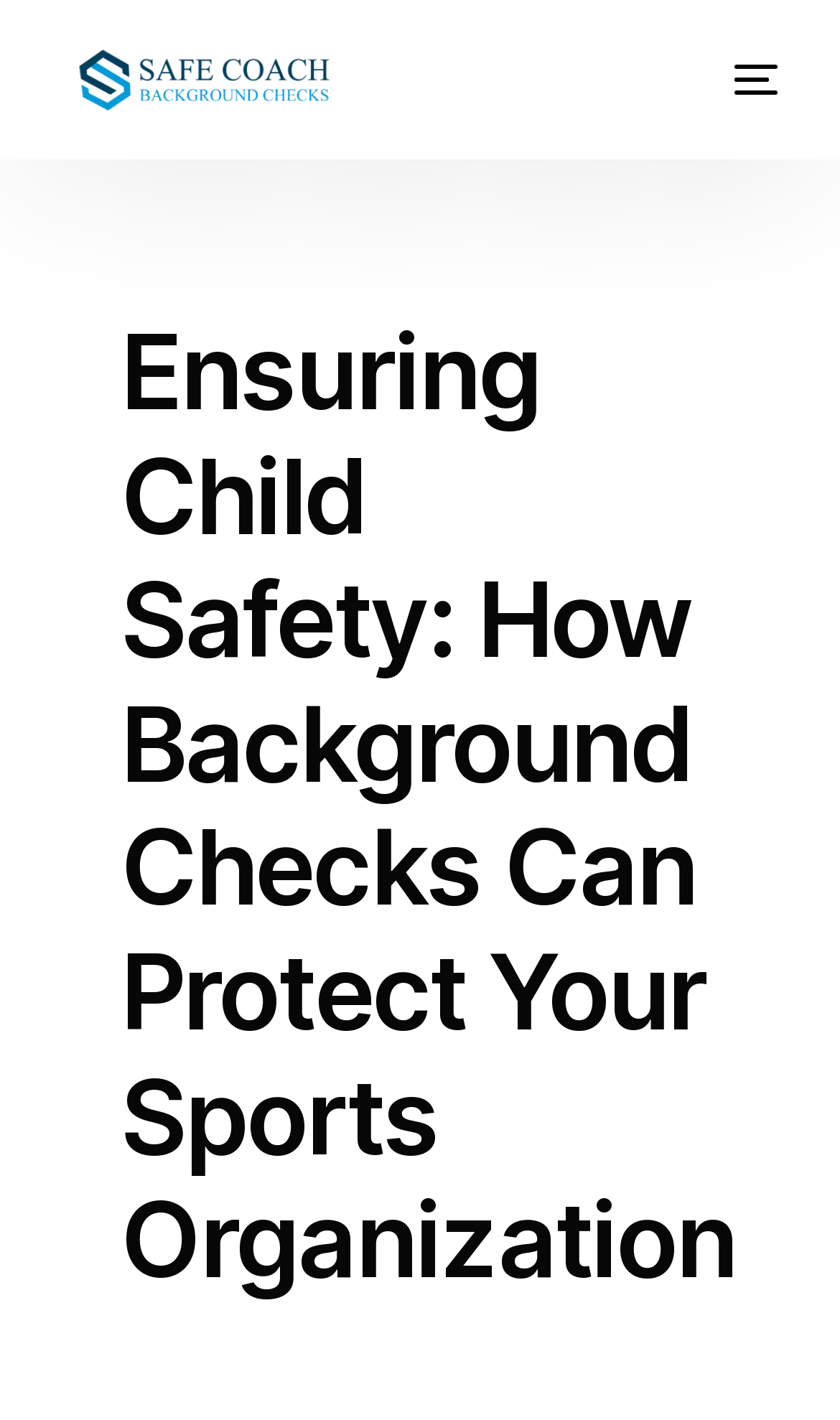Please identify the bounding box coordinates of the element that needs to be clicked to perform the following instruction: "Open the mobile menu".

[0.837, 0.03, 0.924, 0.082]